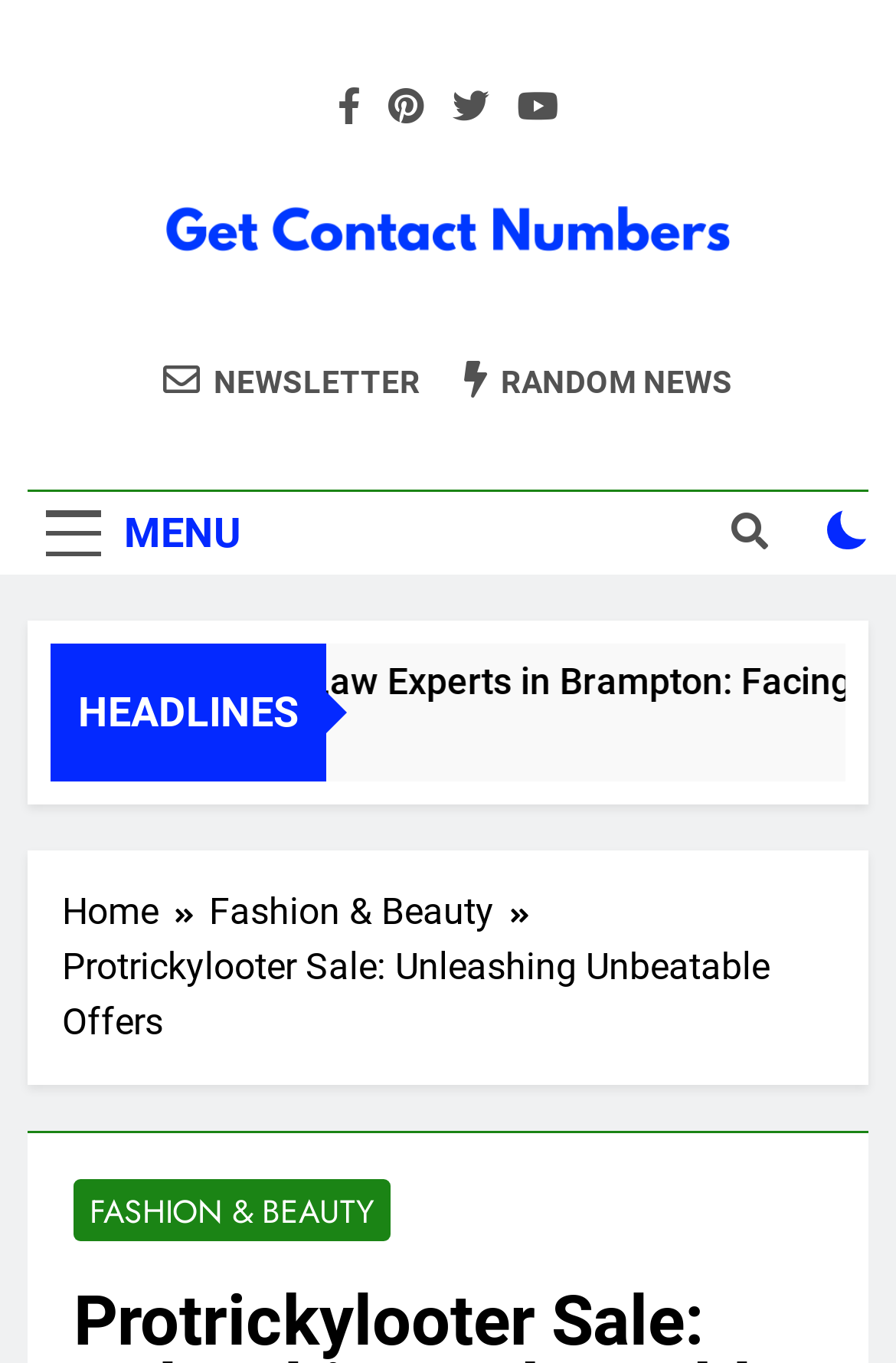Identify the bounding box coordinates for the region to click in order to carry out this instruction: "Open the menu". Provide the coordinates using four float numbers between 0 and 1, formatted as [left, top, right, bottom].

[0.031, 0.361, 0.29, 0.422]